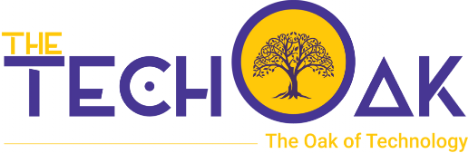Answer this question using a single word or a brief phrase:
What is the slogan of 'The Tech Oak'?

The Oak of Technology